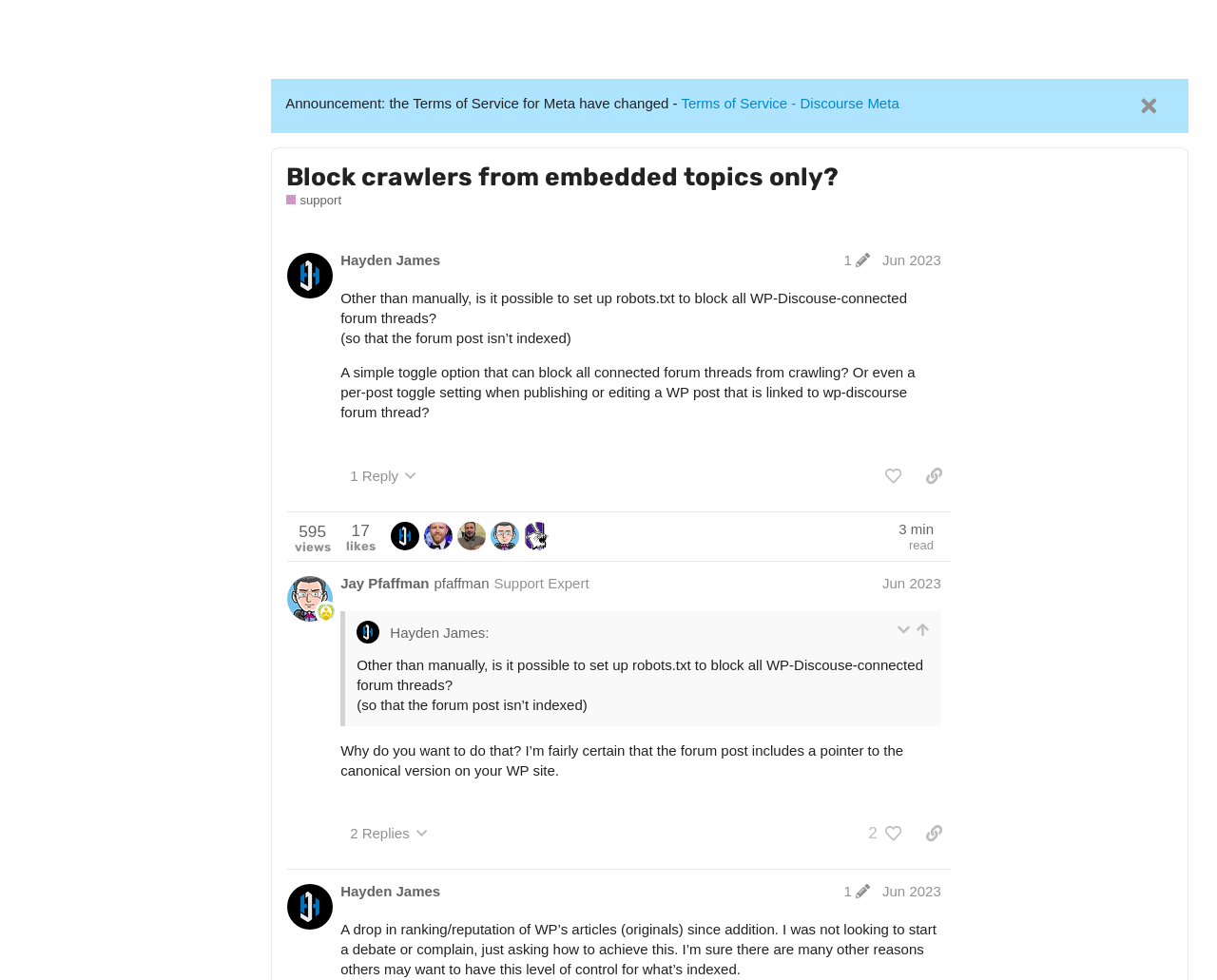Determine and generate the text content of the webpage's headline.

Block crawlers from embedded topics only?